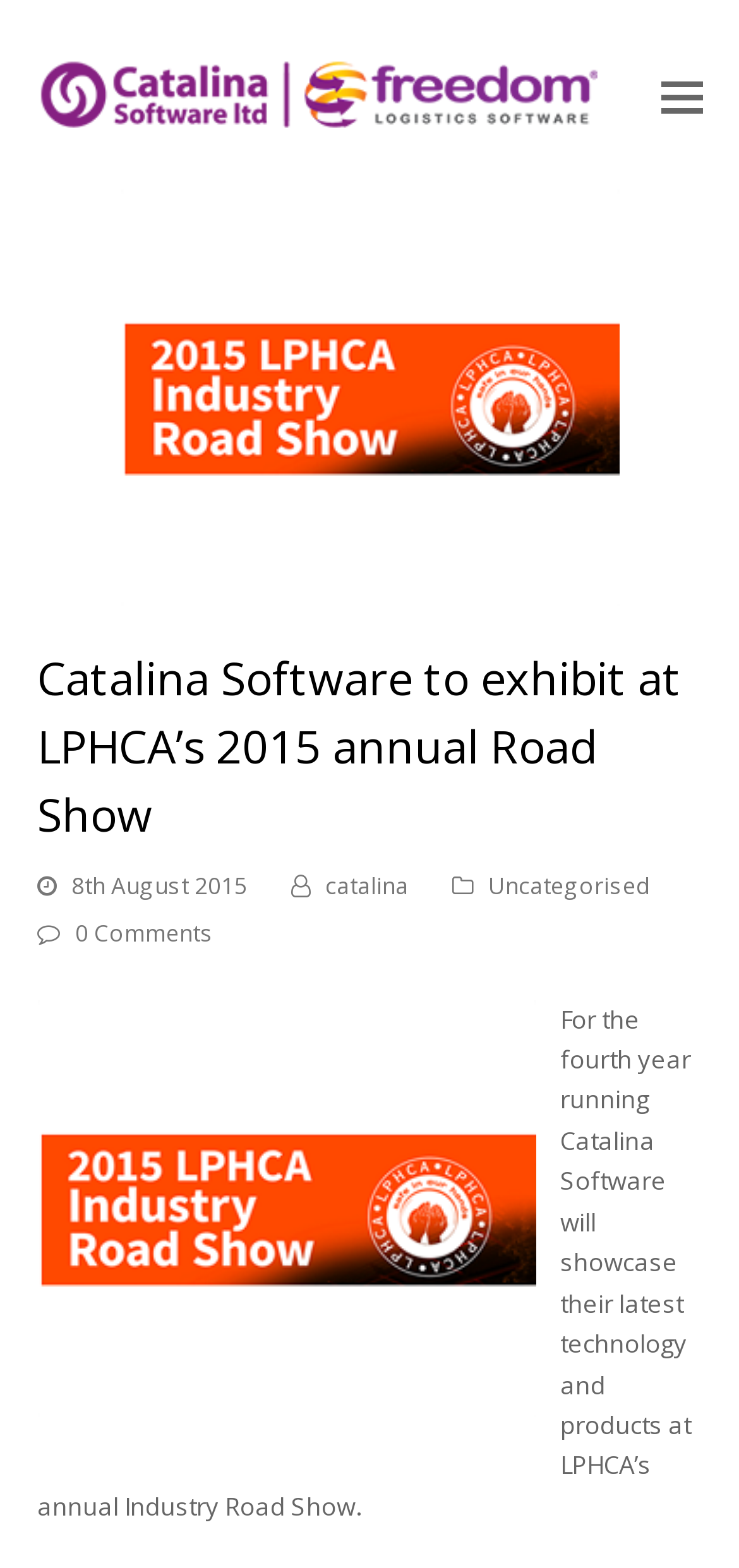What is the name of the software company?
Please describe in detail the information shown in the image to answer the question.

The name of the software company can be found in the link element with the text 'Catalina Software' which is a child of the Root Element and also has an image with the same name.